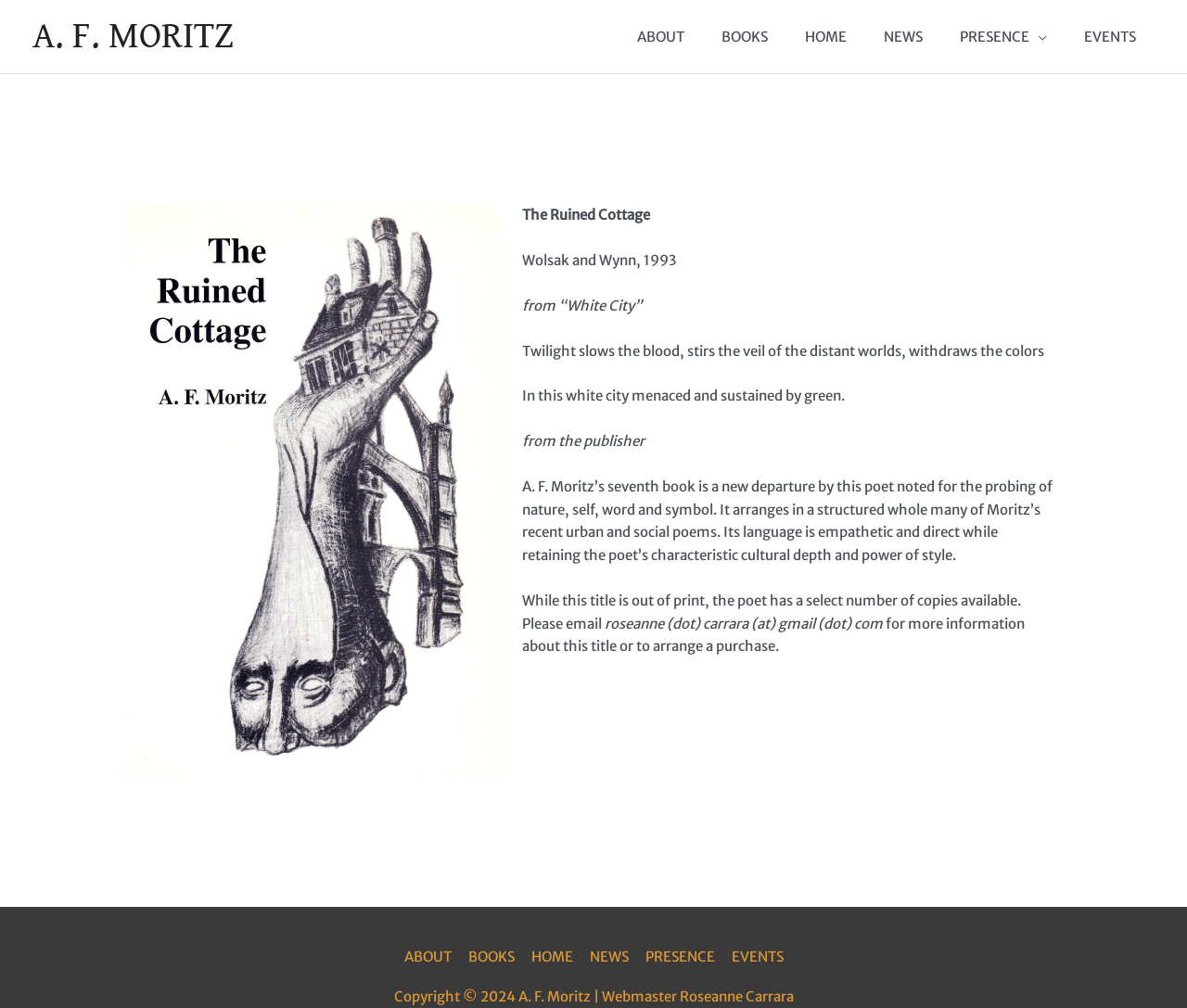How can I purchase the book?
Answer briefly with a single word or phrase based on the image.

Email roseanne.carrara@gmail.com